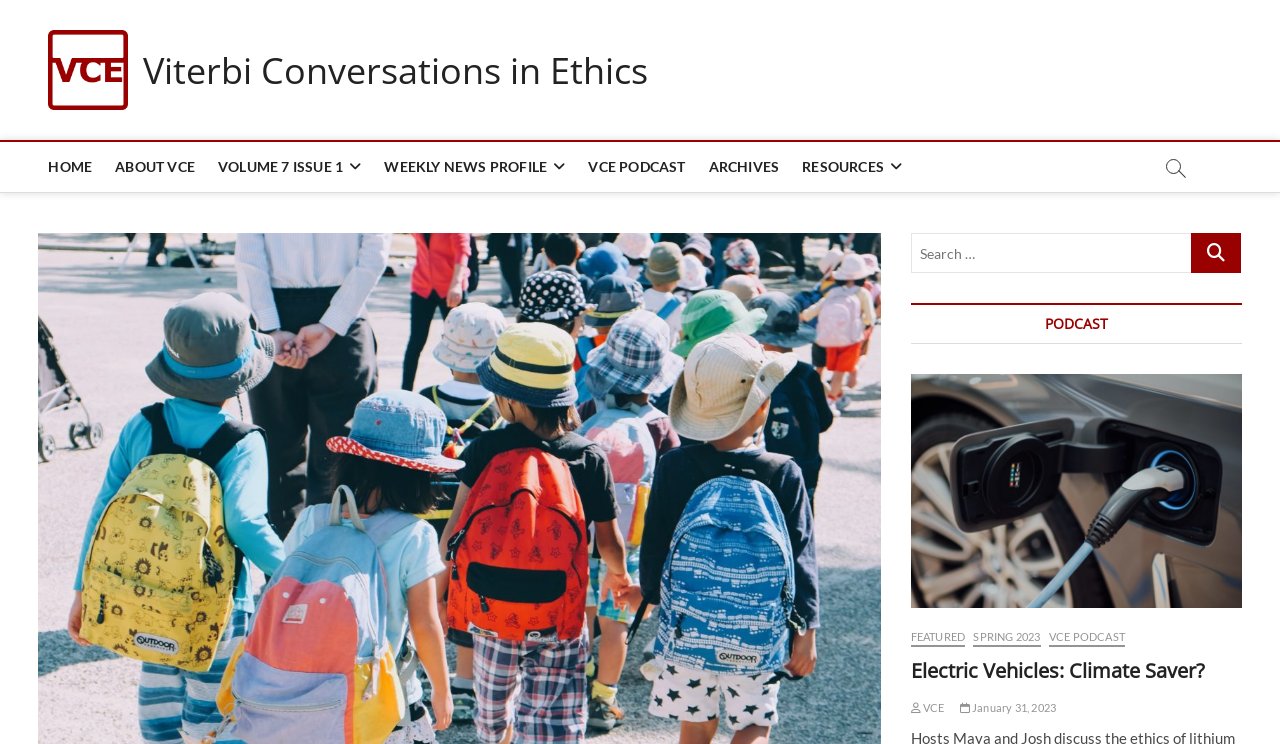Find the bounding box coordinates of the clickable area that will achieve the following instruction: "Go to the HOME page".

[0.03, 0.191, 0.08, 0.258]